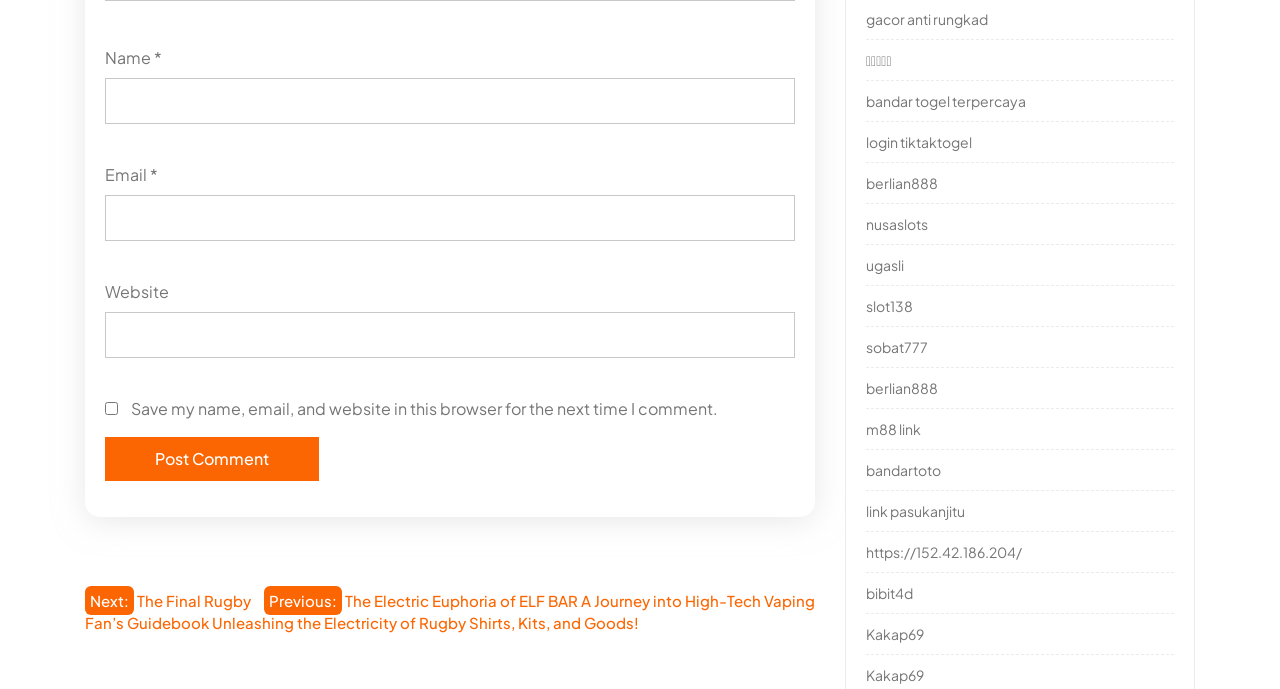What is the function of the checkbox?
Please answer the question as detailed as possible based on the image.

The checkbox is labeled 'Save my name, email, and website in this browser for the next time I comment.' and is used to save the user's data for future comments, making it easier for the user to comment without re-entering their information.